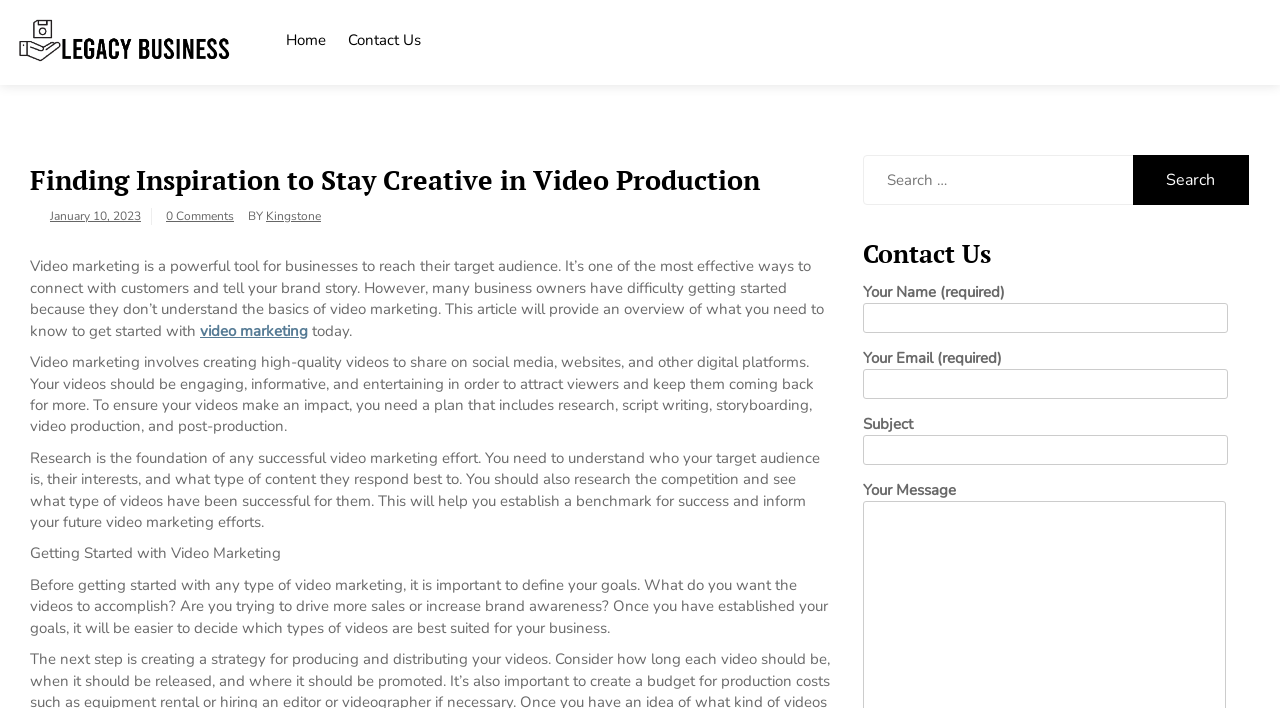What is the purpose of defining goals in video marketing?
With the help of the image, please provide a detailed response to the question.

The webpage states that defining goals is important in video marketing, and it will help decide which types of videos are best suited for the business, whether it's to drive more sales or increase brand awareness.